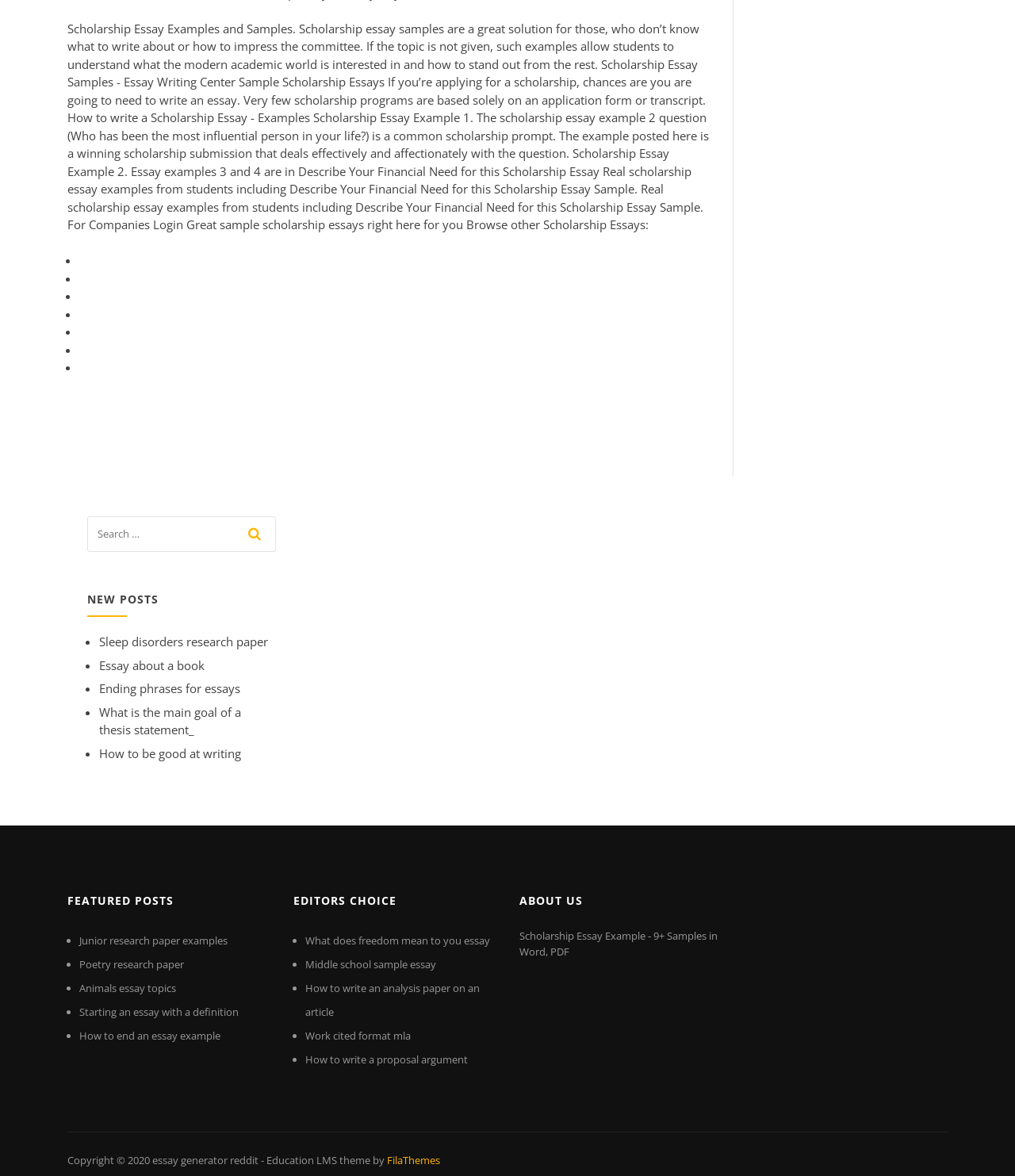Provide a brief response to the question using a single word or phrase: 
What type of posts are featured in the 'NEW POSTS' section?

Recent articles or essays